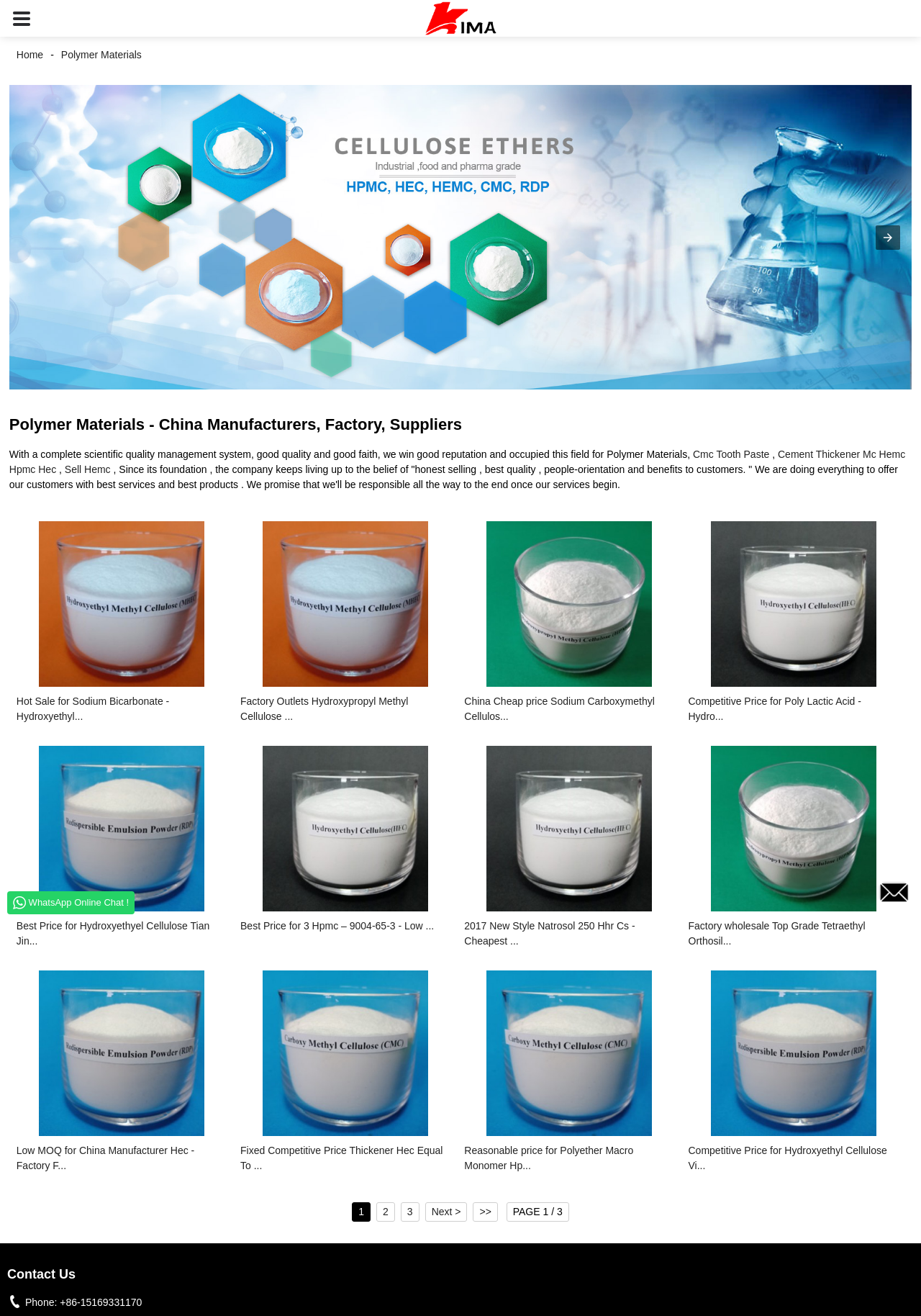Calculate the bounding box coordinates of the UI element given the description: "WHAT'S ON 2023".

None